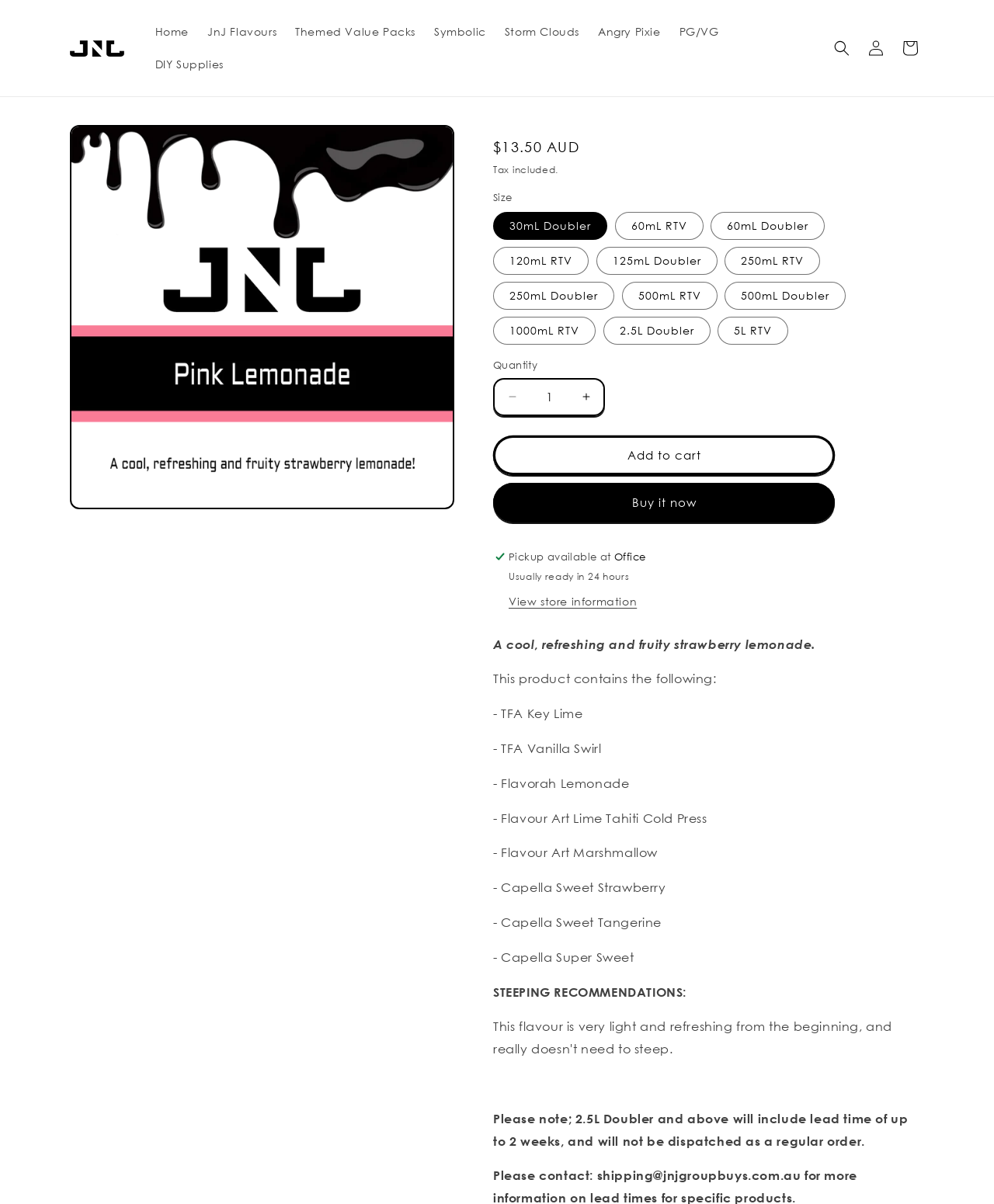Carefully examine the image and provide an in-depth answer to the question: What flavor notes are mentioned in the product description?

I determined the answer by reading the product description, which mentions a 'cool, refreshing and fruity strawberry lemonade' flavor. The description also lists specific flavor notes, including TFA Key Lime, TFA Vanilla Swirl, Flavorah Lemonade, and Flavour Art Lime Tahiti Cold Press, which suggest that the product has strawberry, lemonade, lime, and vanilla flavor notes.